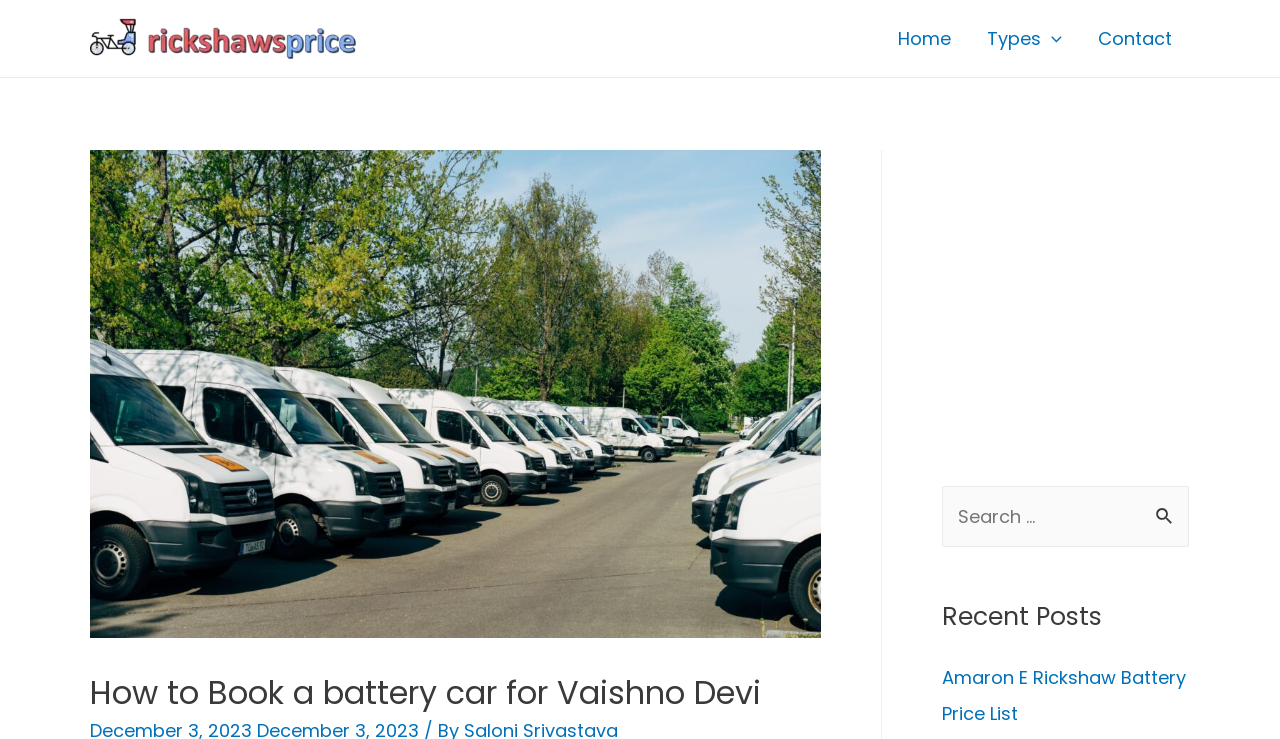Show me the bounding box coordinates of the clickable region to achieve the task as per the instruction: "Click on the 'Home' link".

[0.688, 0.005, 0.757, 0.099]